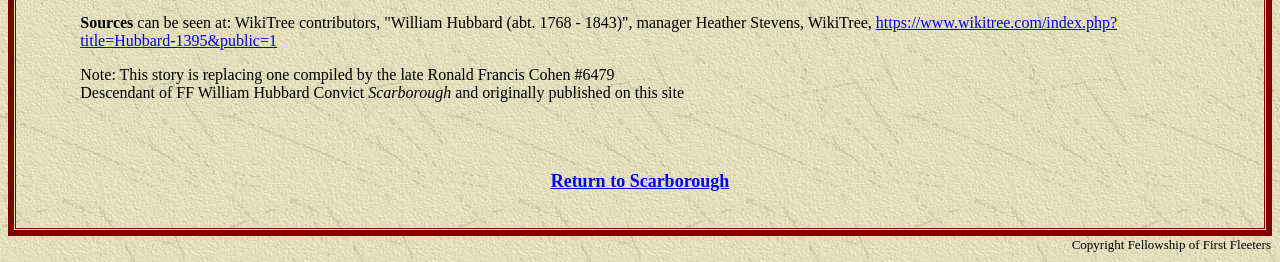What is the link at the bottom of the page?
Refer to the screenshot and deliver a thorough answer to the question presented.

The link at the bottom of the page is 'Return to Scarborough' which is a link element with ID 548.